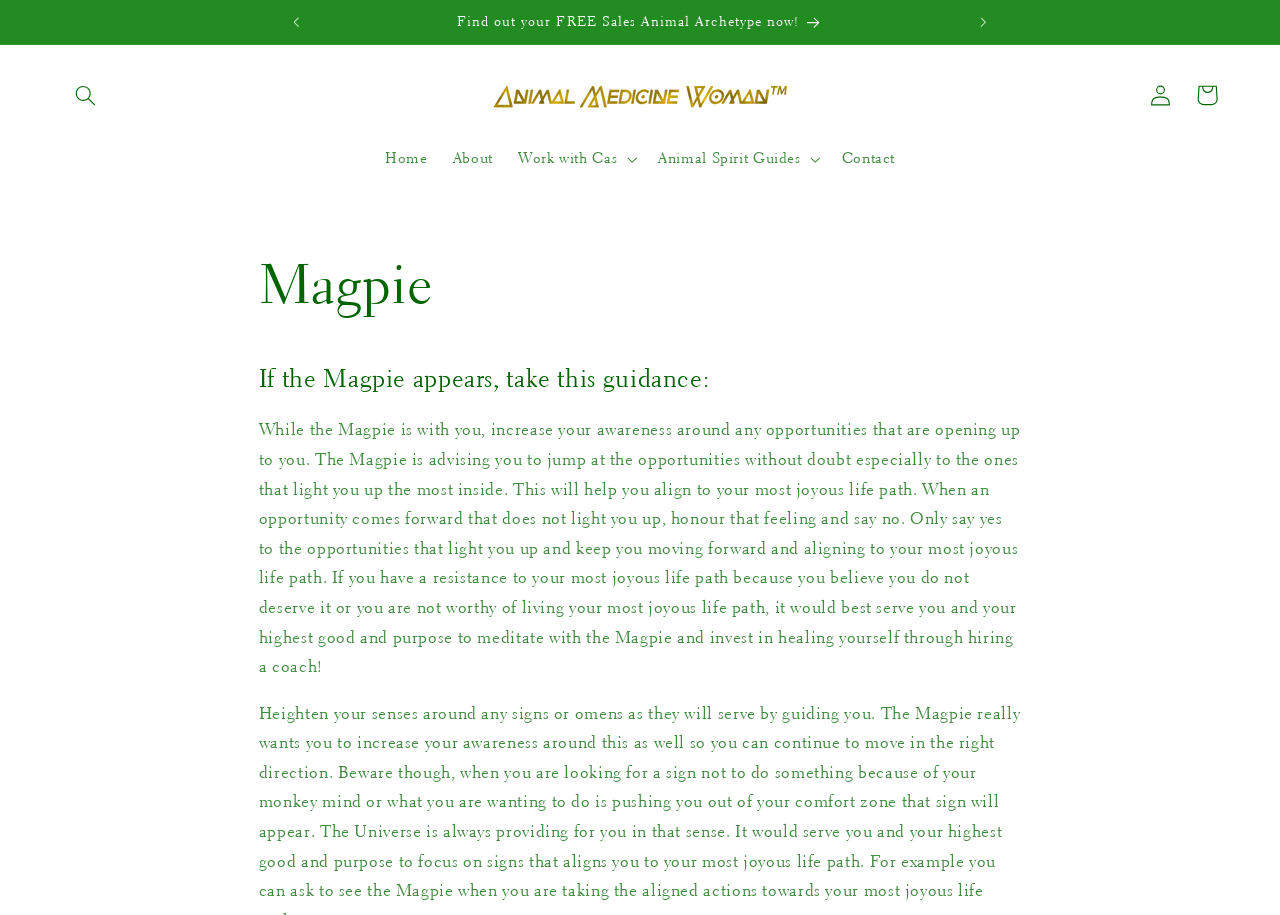Use a single word or phrase to answer the question: How many announcements are there?

3